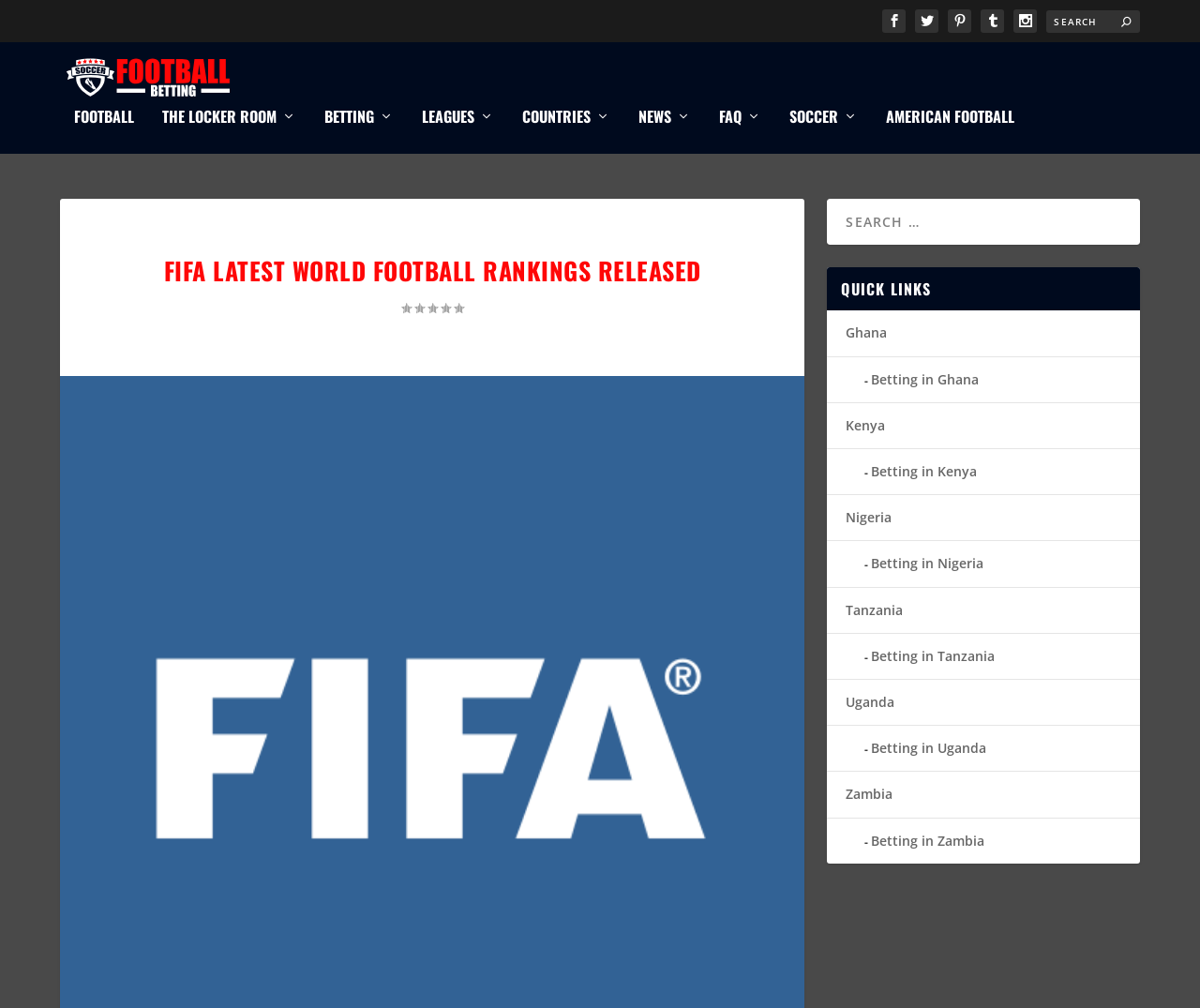Please determine the main heading text of this webpage.

FIFA LATEST WORLD FOOTBALL RANKINGS RELEASED